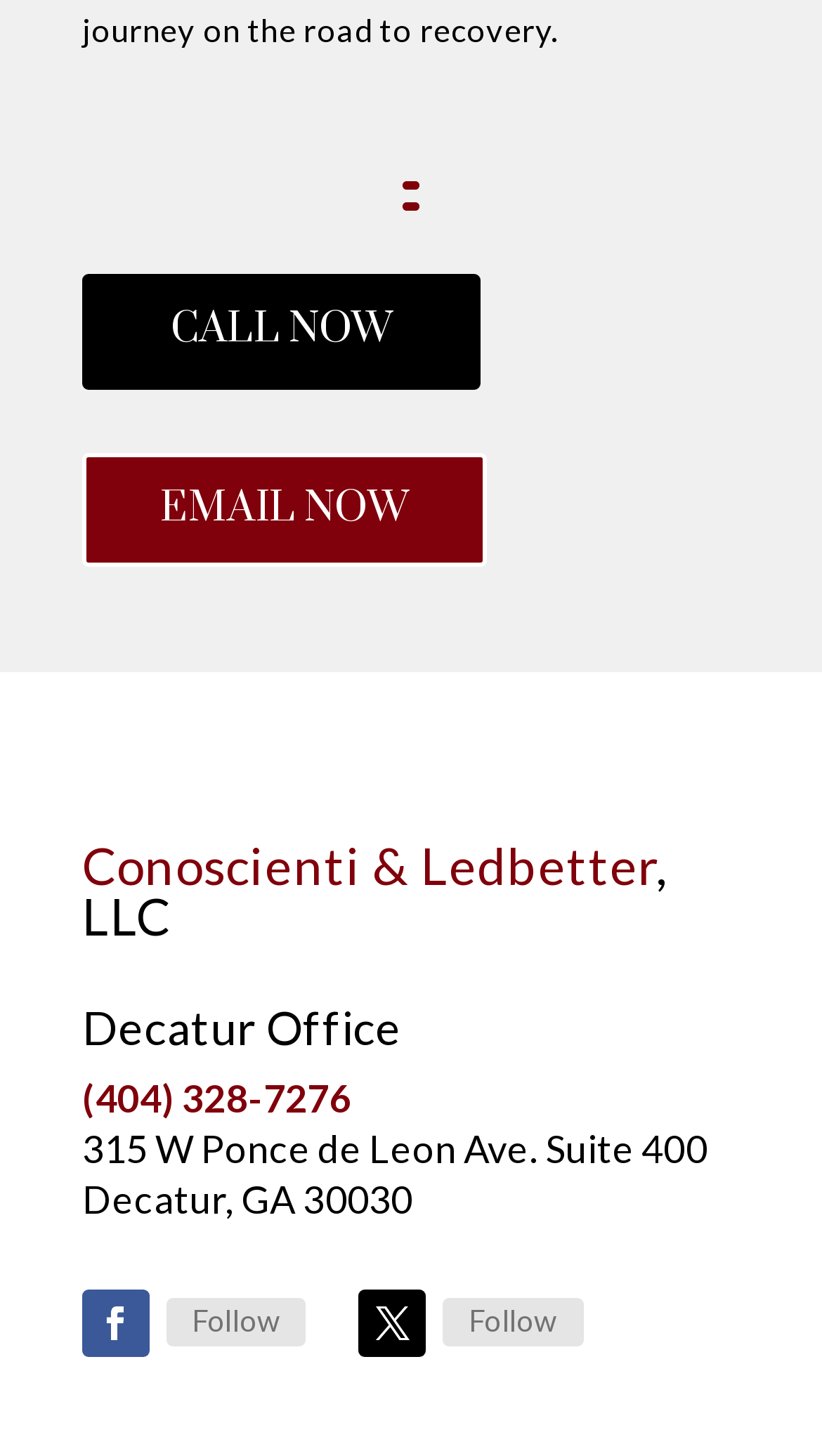Respond with a single word or phrase to the following question: What are the two call-to-action options?

CALL NOW and EMAIL NOW